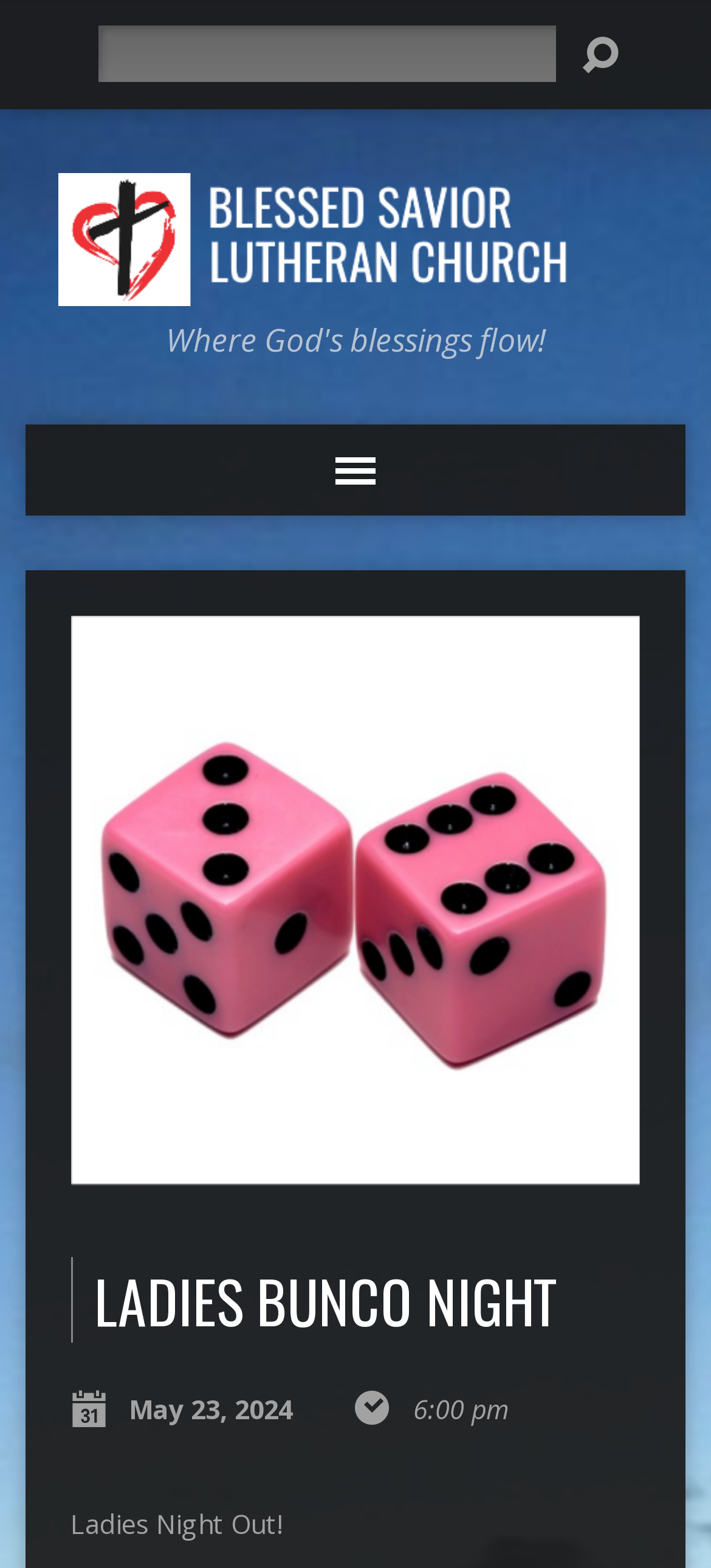What time does the event start?
Based on the screenshot, provide a one-word or short-phrase response.

6:00 pm